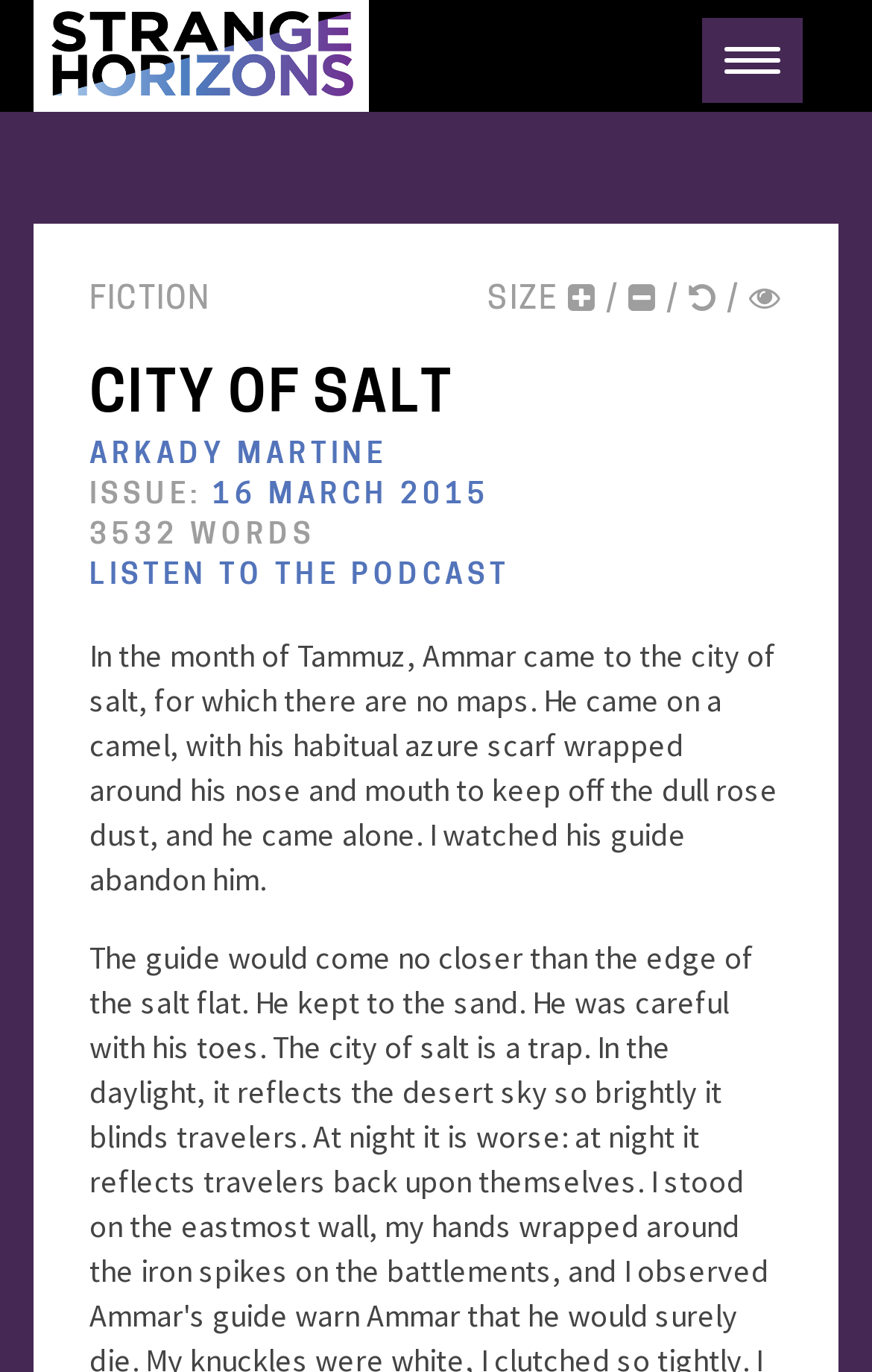What is the date of the issue?
Using the image, provide a detailed and thorough answer to the question.

The date of the issue can be determined by looking at the link element with the text '16 MARCH 2015' at coordinates [0.244, 0.352, 0.562, 0.371]. This element is likely to indicate the date of the issue.